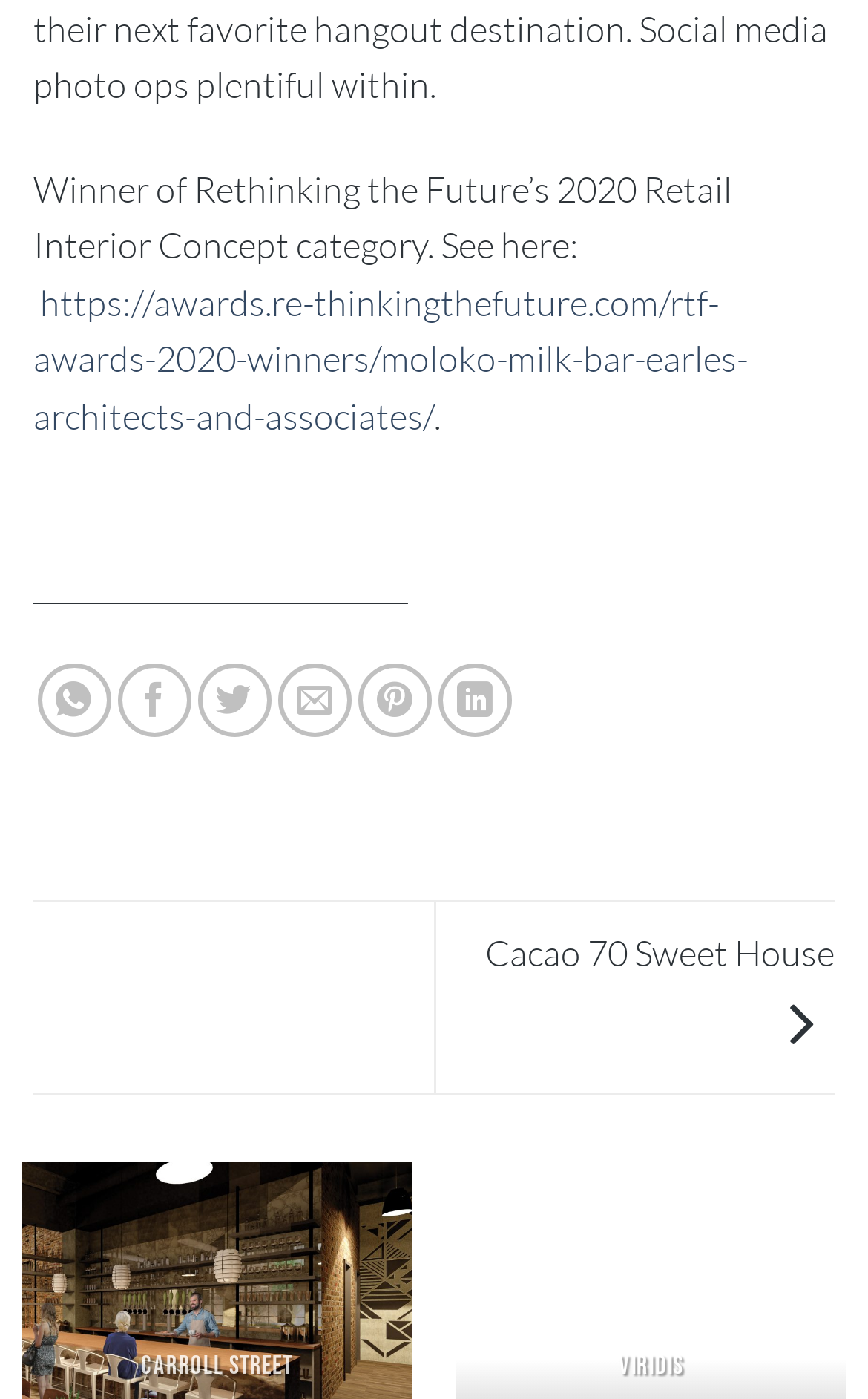What is the URL of the award winner page?
Please give a detailed answer to the question using the information shown in the image.

The link 'https://awards.re-thinkingthefuture.com/rtf-awards-2020-winners/moloko-milk-bar-earles-architects-and-associates/' is present on the webpage, which is the URL of the award winner page.